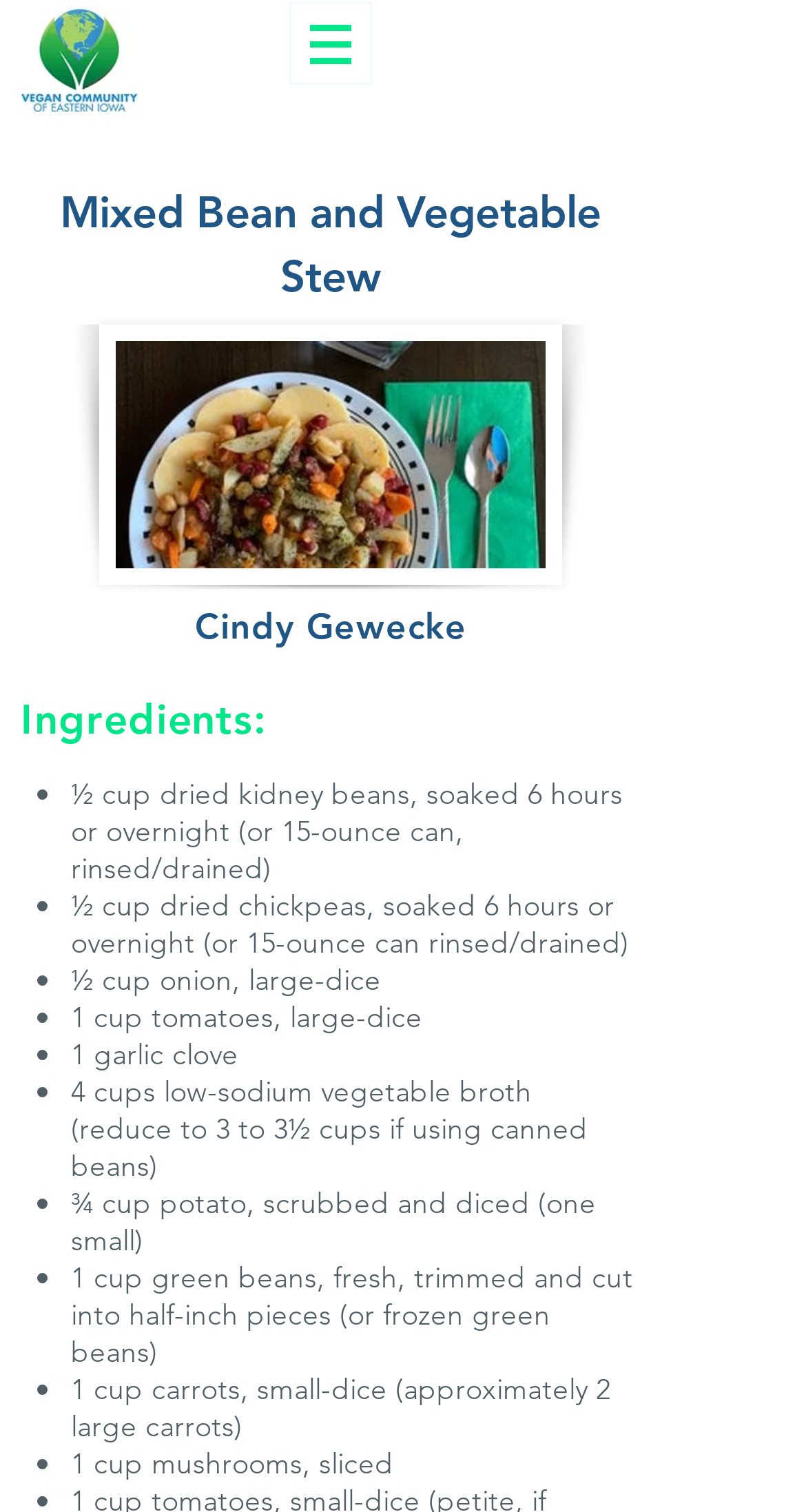Elaborate on the different components and information displayed on the webpage.

This webpage is about a recipe for Mixed Bean and Vegetable Stew. At the top left corner, there is a VECI logo image. Below the logo, there is a navigation menu labeled "Site" with a button that has a popup menu. 

The main content of the webpage is divided into two sections. On the left side, there is a heading that reads "Mixed Bean and Vegetable Stew" and an image of the dish. On the right side, there is a list of ingredients, which includes kidney beans, chickpeas, onion, tomatoes, garlic, vegetable broth, potato, green beans, carrots, and mushrooms. Each ingredient is preceded by a bullet point and is listed in a vertical column. 

Below the ingredients list, there is a section with the author's name, "Cindy Gewecke". The overall layout of the webpage is clean and easy to navigate, with clear headings and concise text.